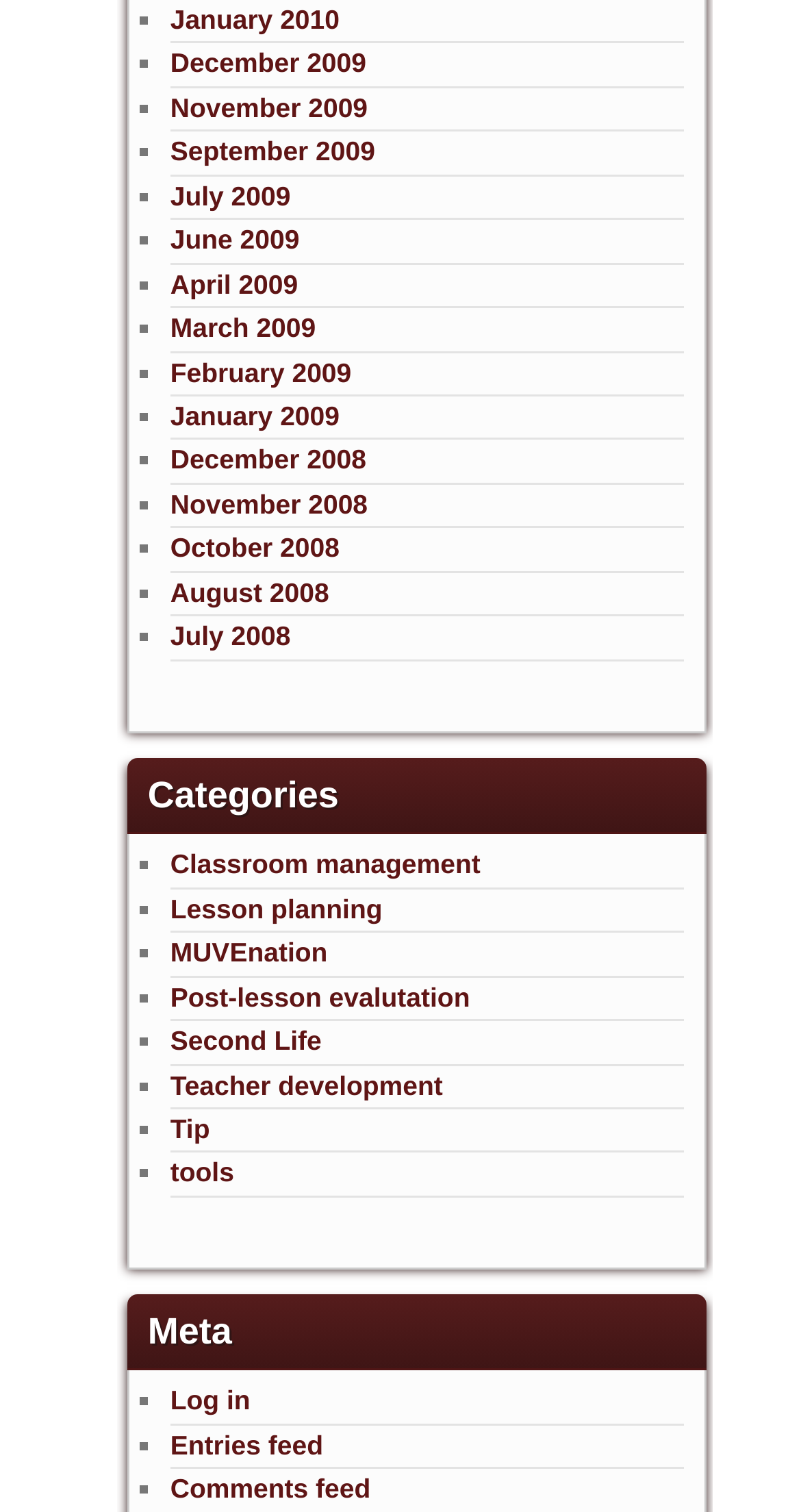Give a concise answer using one word or a phrase to the following question:
What is the earliest month listed on the webpage?

December 2008